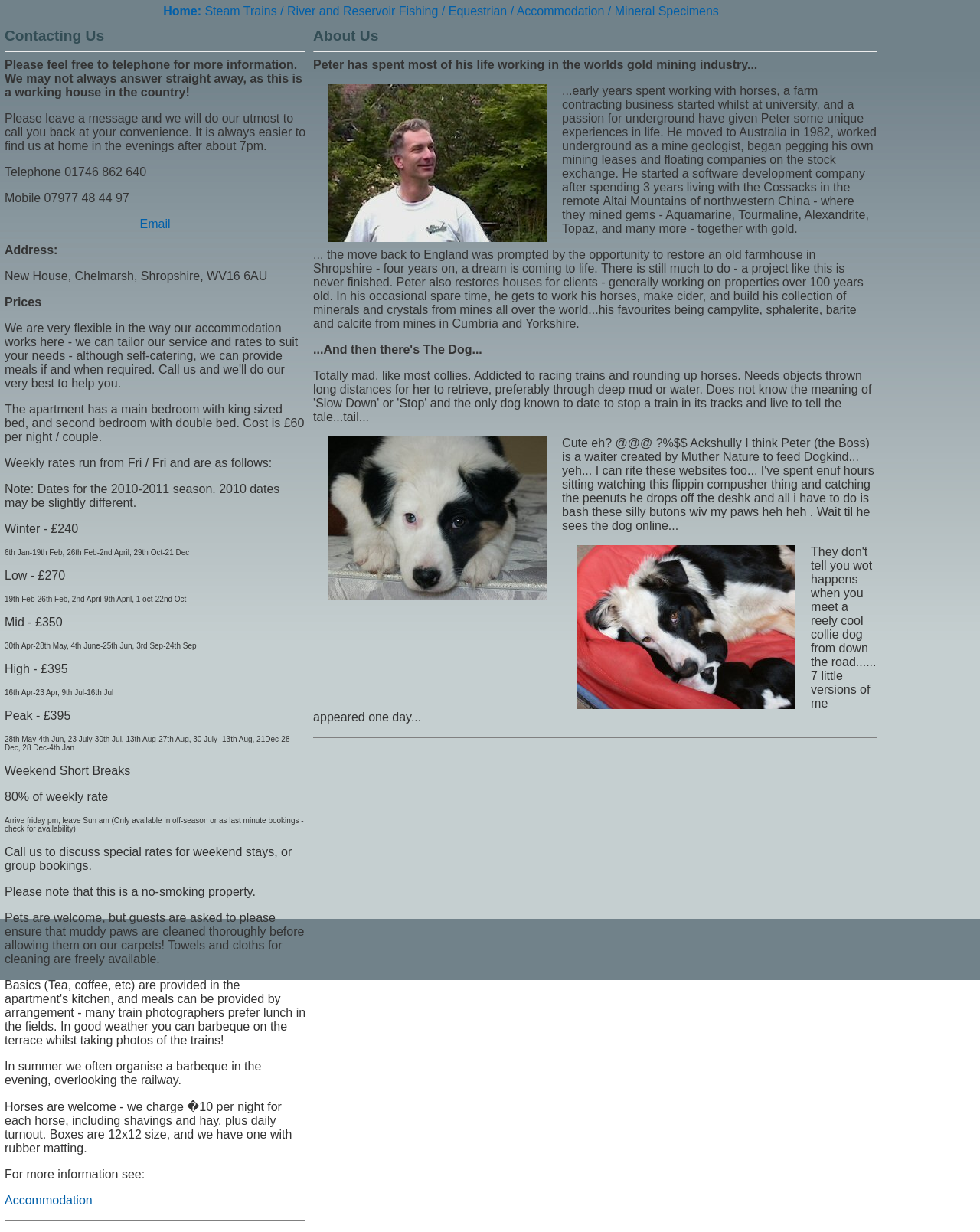What is the phone number to contact for more information?
Please describe in detail the information shown in the image to answer the question.

I found the phone number by looking at the 'Contacting Us' section, where it says 'Telephone 01746 862 640'.